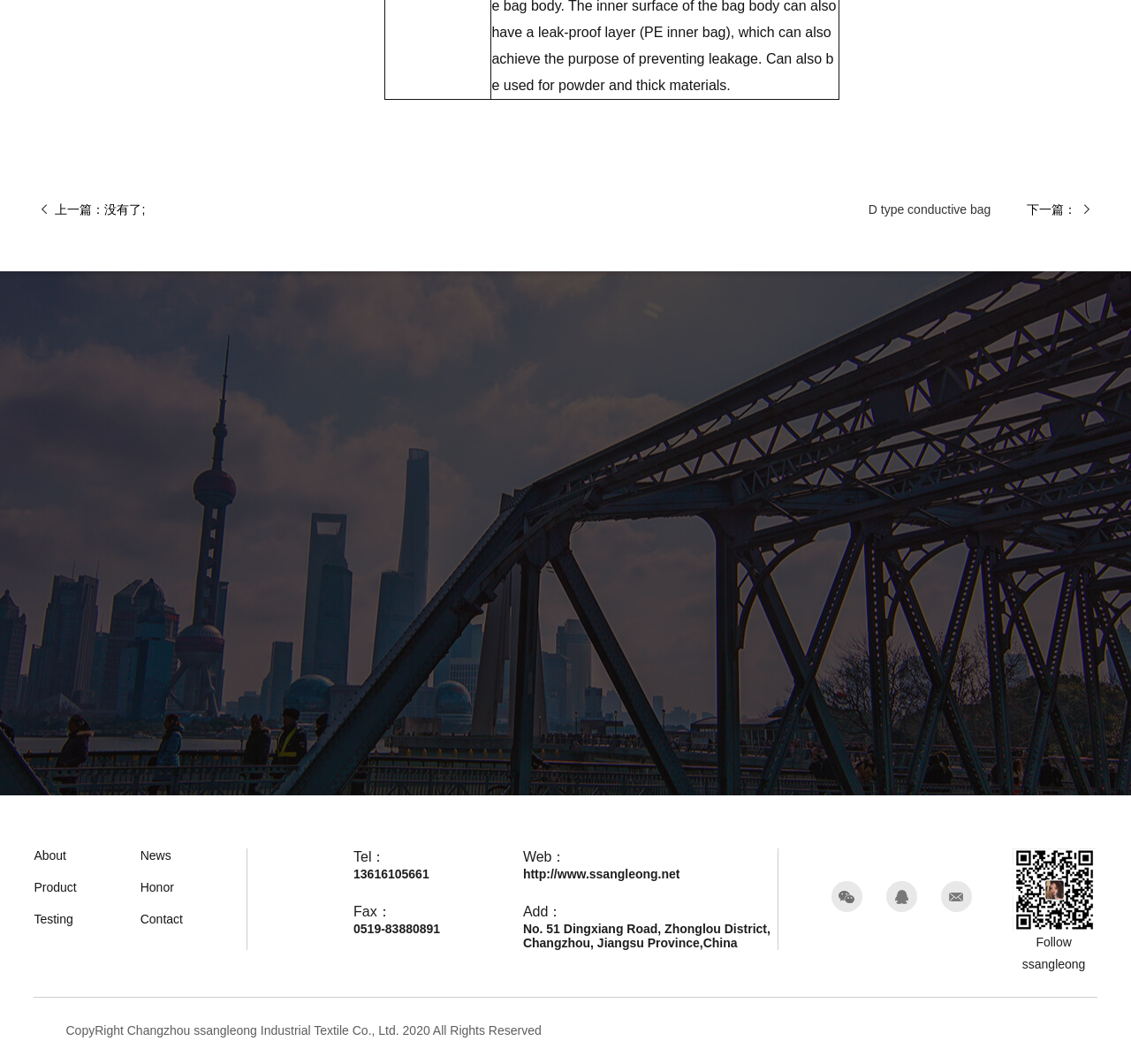Bounding box coordinates are specified in the format (top-left x, top-left y, bottom-right x, bottom-right y). All values are floating point numbers bounded between 0 and 1. Please provide the bounding box coordinate of the region this sentence describes: About

[0.03, 0.798, 0.124, 0.811]